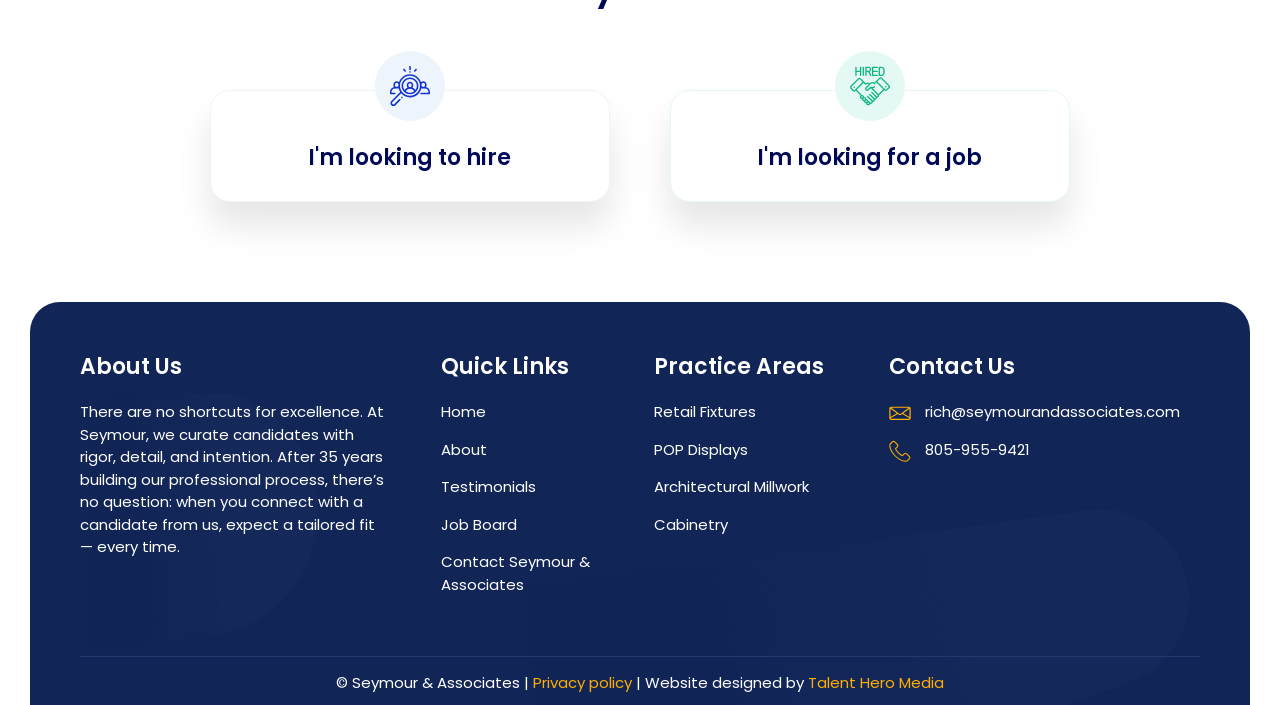What is the purpose of the website?
Please utilize the information in the image to give a detailed response to the question.

The website appears to be a recruitment or job search platform, as indicated by the links 'I'm looking to hire' and 'I'm looking for a job' at the top of the page, suggesting that the website is used to connect employers with job seekers.